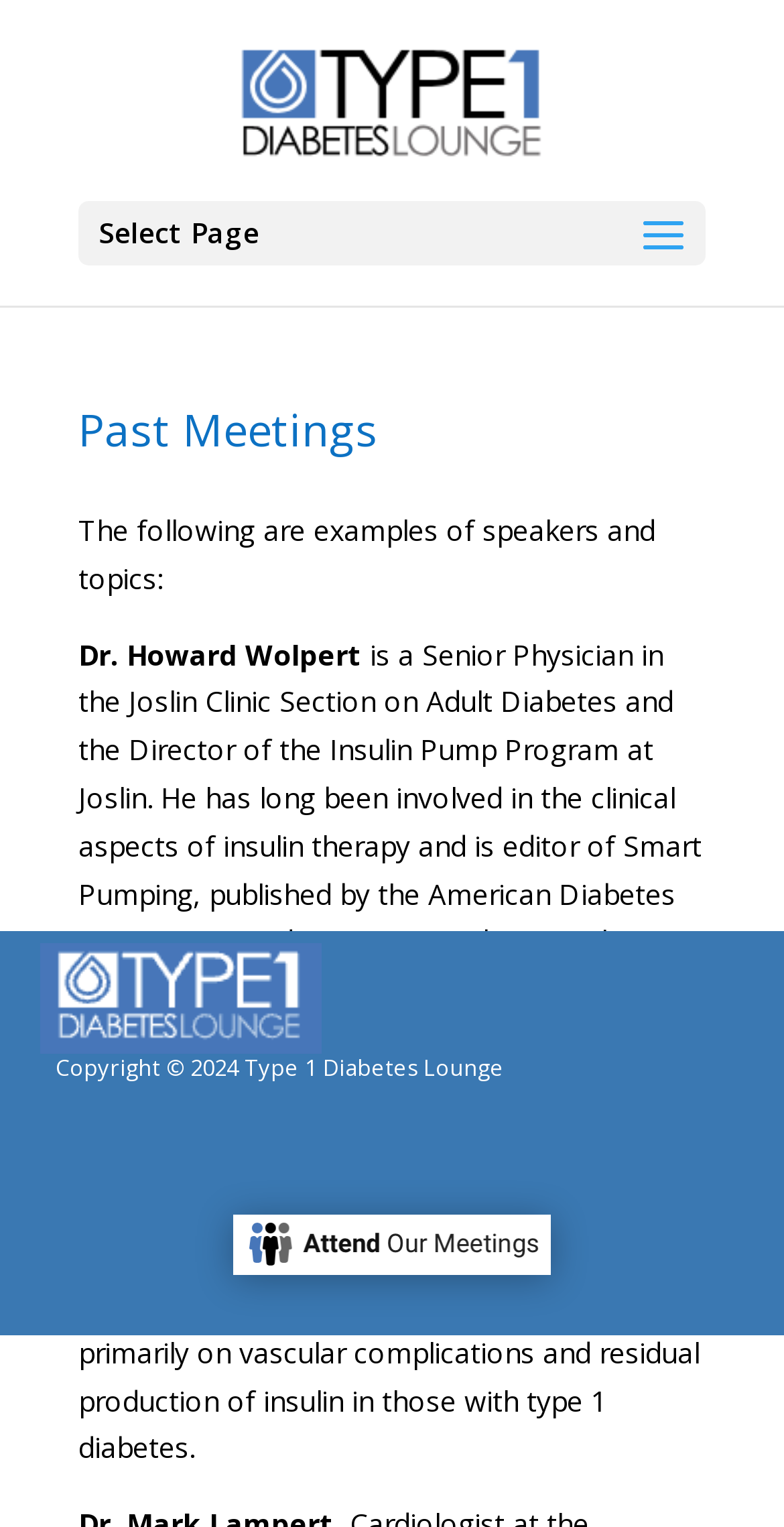What is the name of the first speaker mentioned?
Refer to the image and give a detailed answer to the question.

I found the answer by looking at the text content of the webpage, specifically the section that lists the speakers and their topics. The first speaker mentioned is Dr. Howard Wolpert, who is a Senior Physician in the Joslin Clinic Section on Adult Diabetes and the Director of the Insulin Pump Program at Joslin.